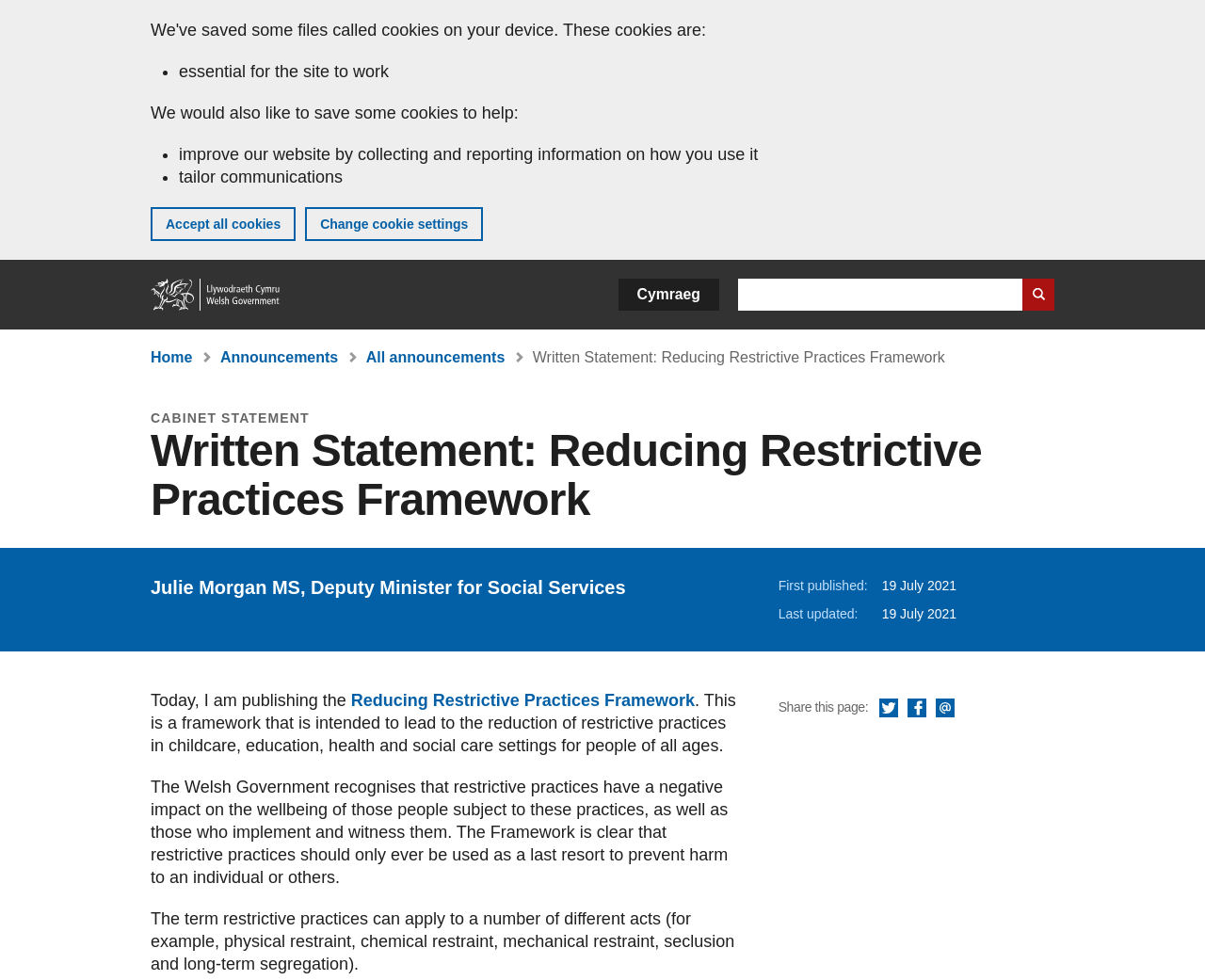Identify the bounding box coordinates for the element you need to click to achieve the following task: "Search GOV.WALES". The coordinates must be four float values ranging from 0 to 1, formatted as [left, top, right, bottom].

[0.612, 0.284, 0.875, 0.317]